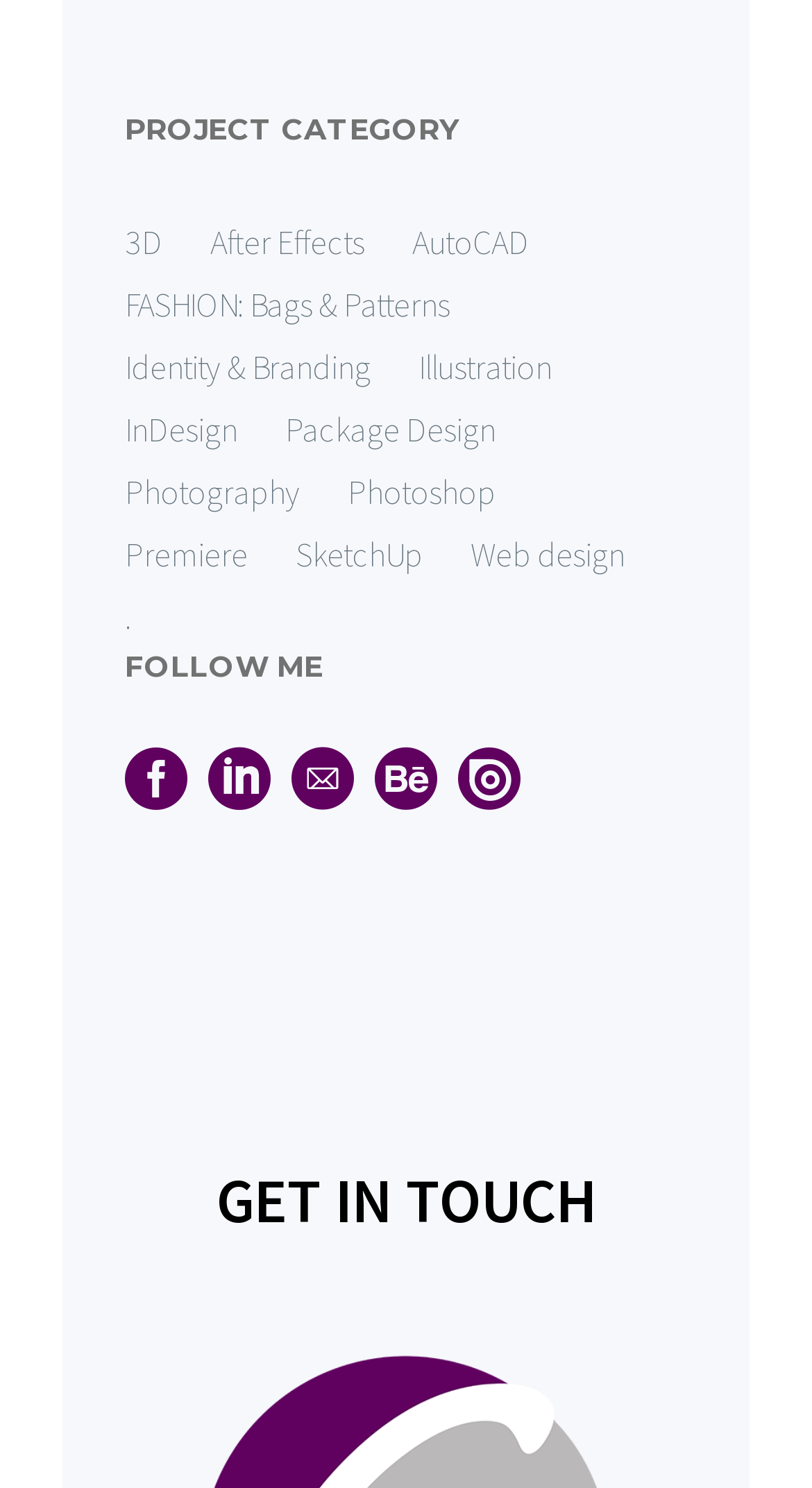How many categories are listed under 'PROJECT CATEGORY'?
Answer the question with a single word or phrase by looking at the picture.

12